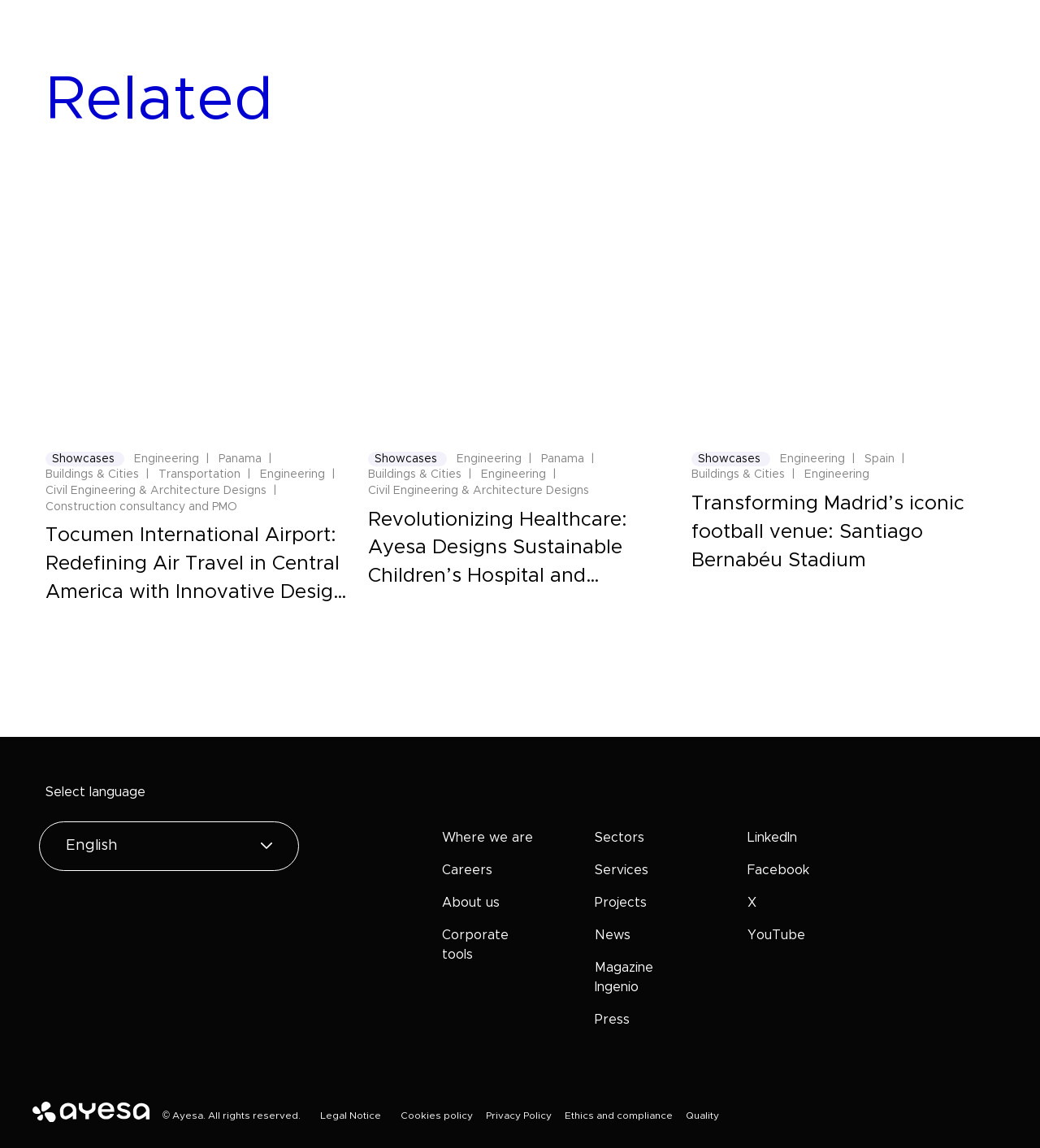Identify the bounding box coordinates necessary to click and complete the given instruction: "Select English as the language".

[0.038, 0.715, 0.288, 0.758]